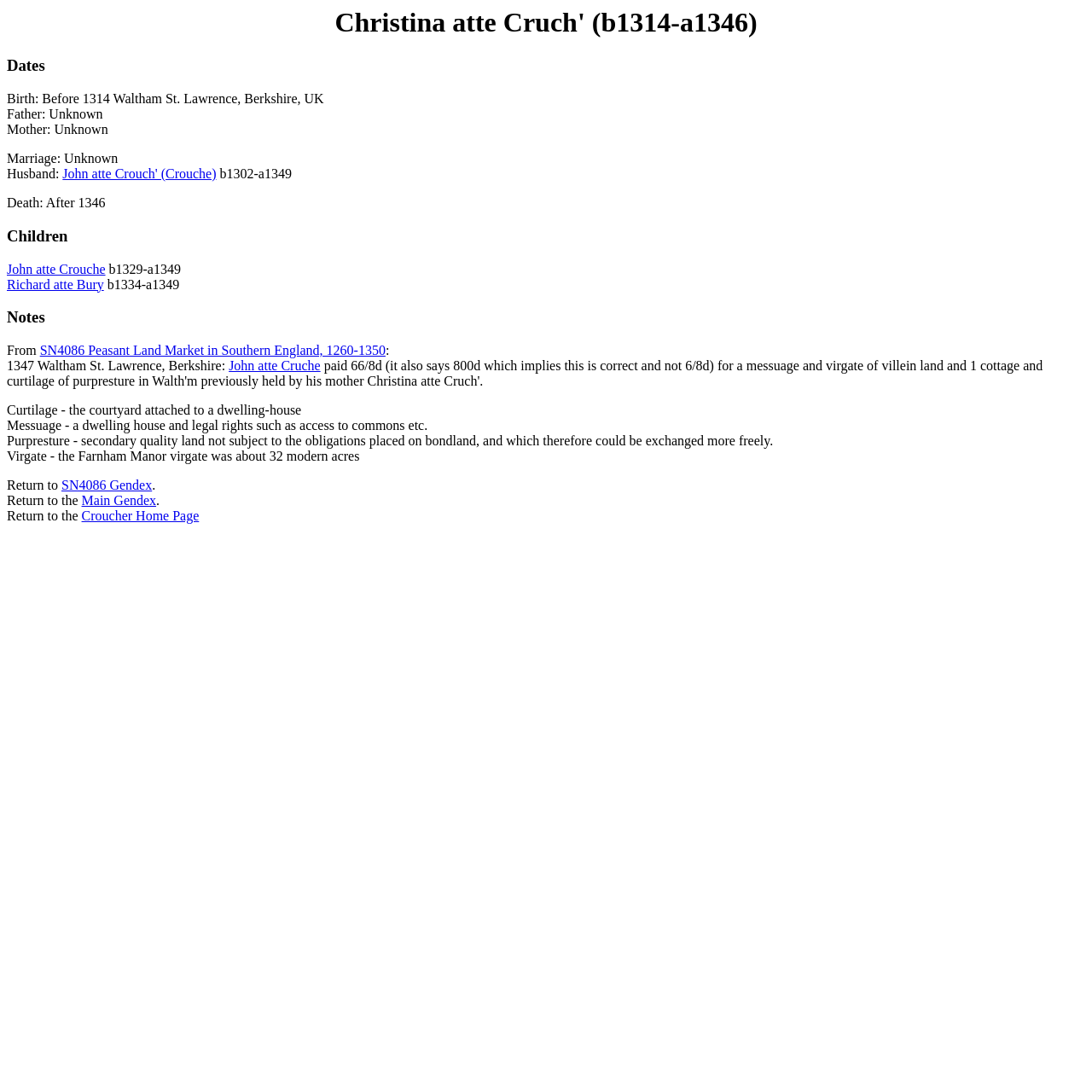Find the bounding box coordinates for the HTML element described in this sentence: "John atte Crouch' (Crouche)". Provide the coordinates as four float numbers between 0 and 1, in the format [left, top, right, bottom].

[0.057, 0.152, 0.198, 0.166]